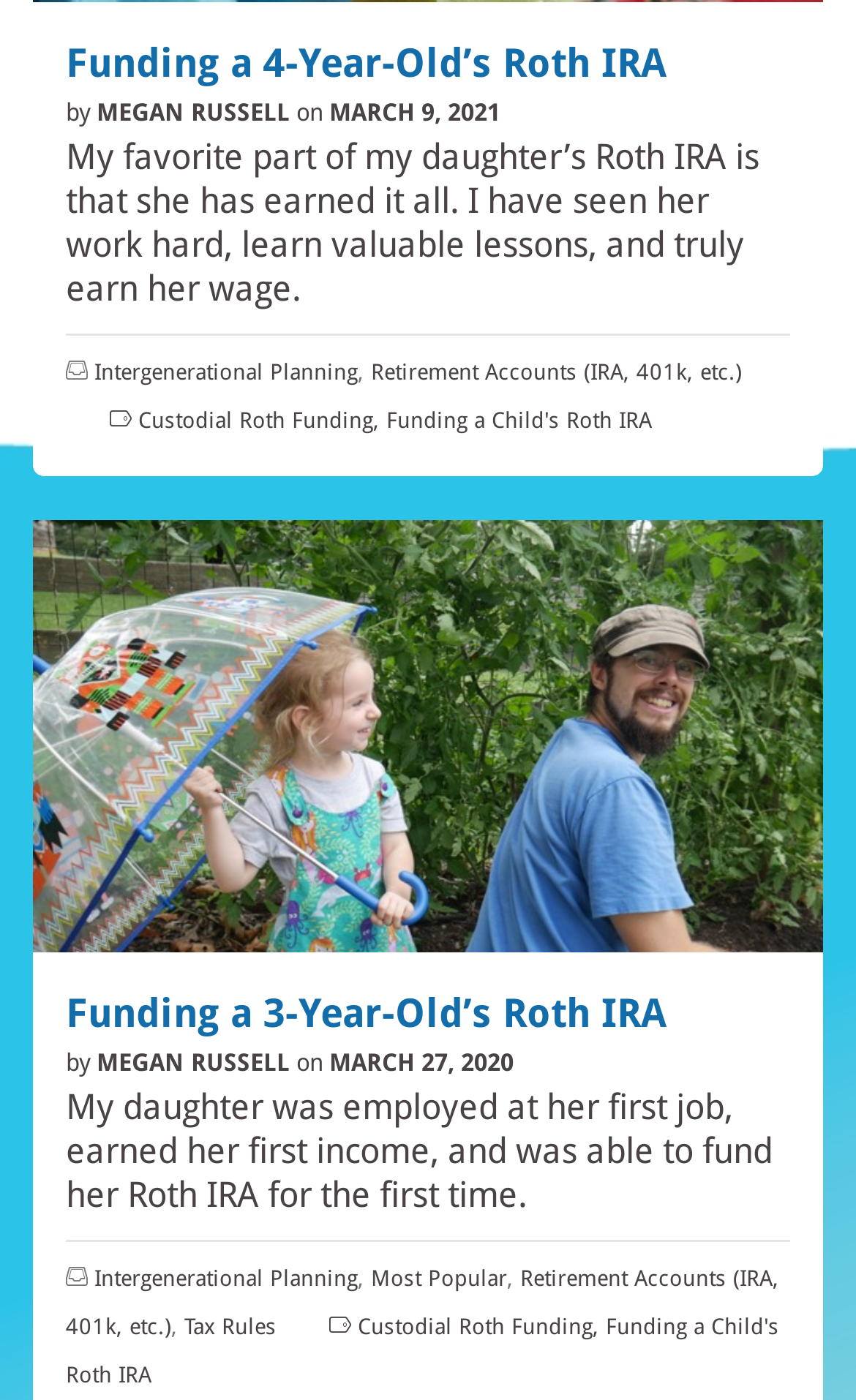Find the bounding box coordinates of the element I should click to carry out the following instruction: "Read the article by MEGAN RUSSELL".

[0.113, 0.07, 0.338, 0.091]